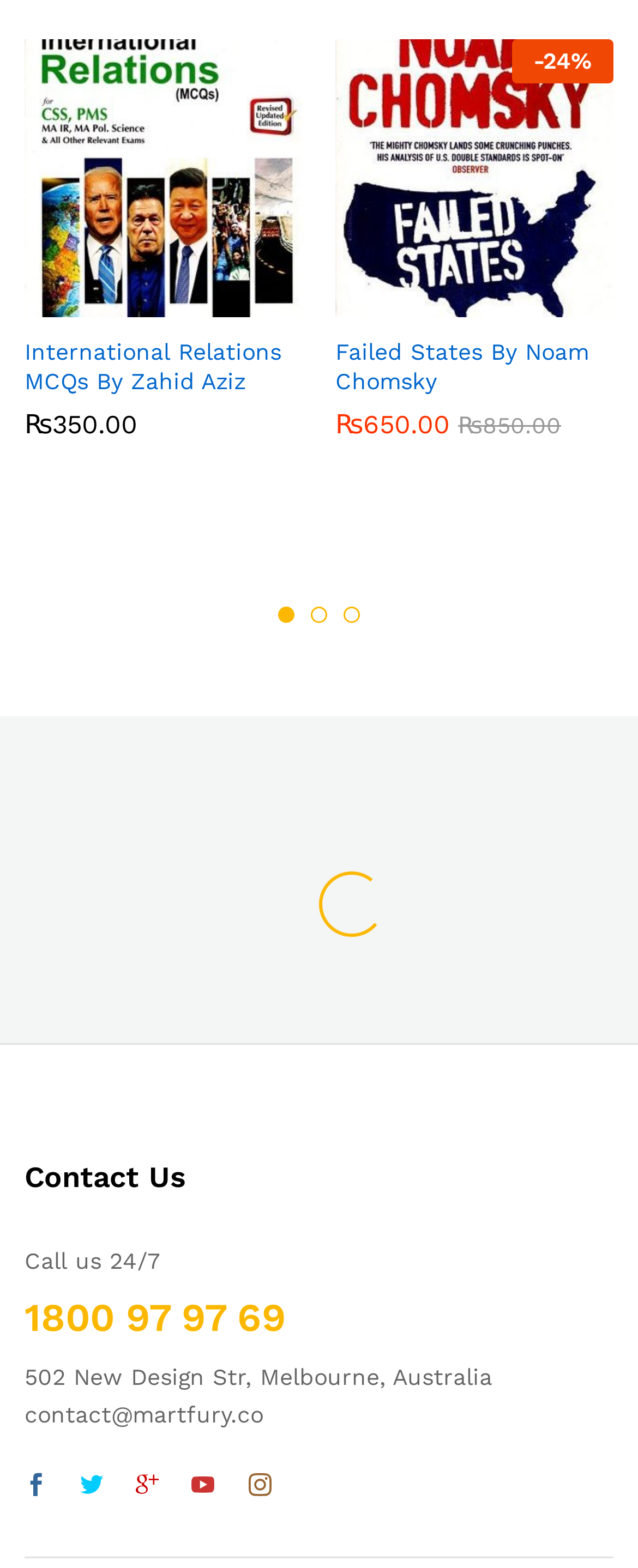Please respond to the question with a concise word or phrase:
What is the discount percentage on 'Failed States By Noam Chomsky'?

24%